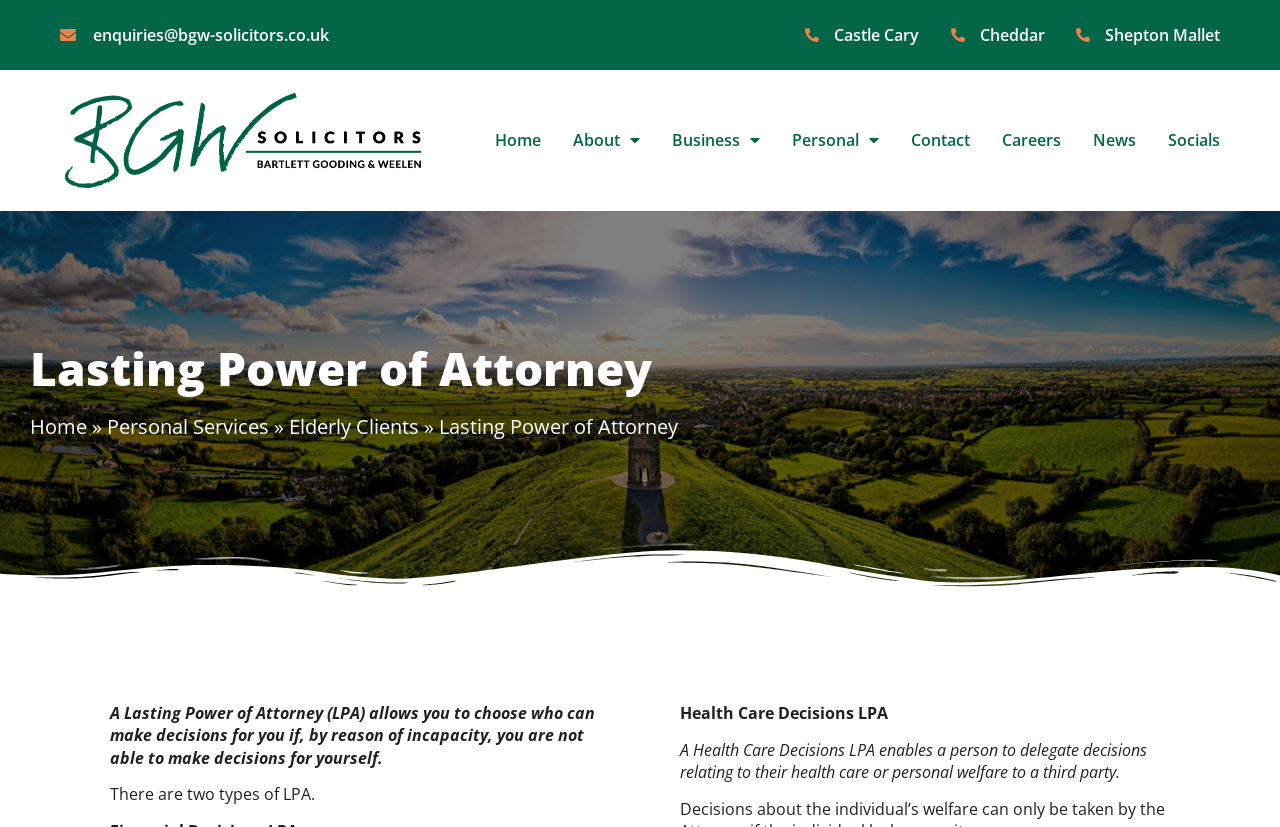Can you find and generate the webpage's heading?

Lasting Power of Attorney